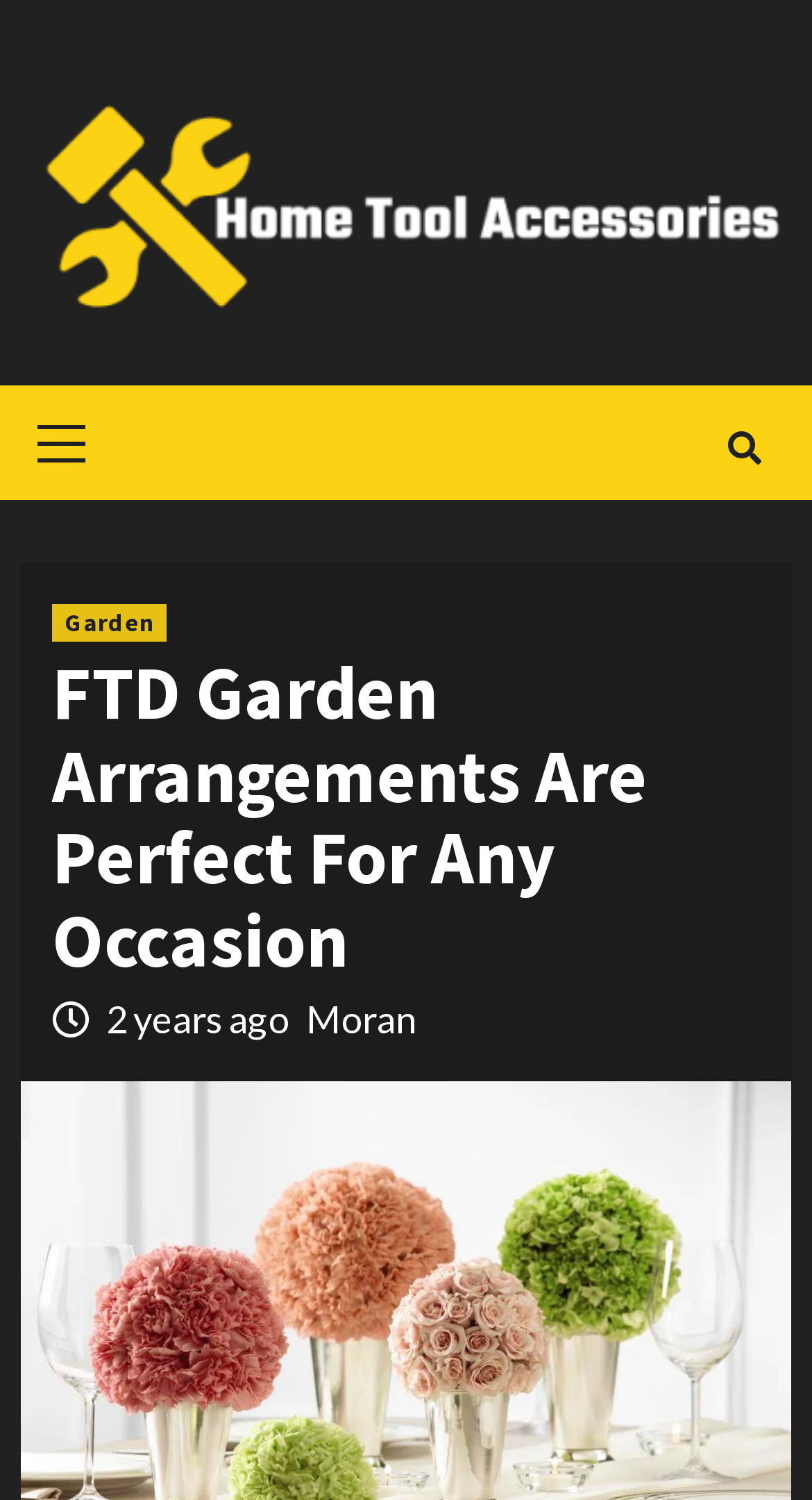What is the primary menu?
Refer to the image and answer the question using a single word or phrase.

Primary Menu